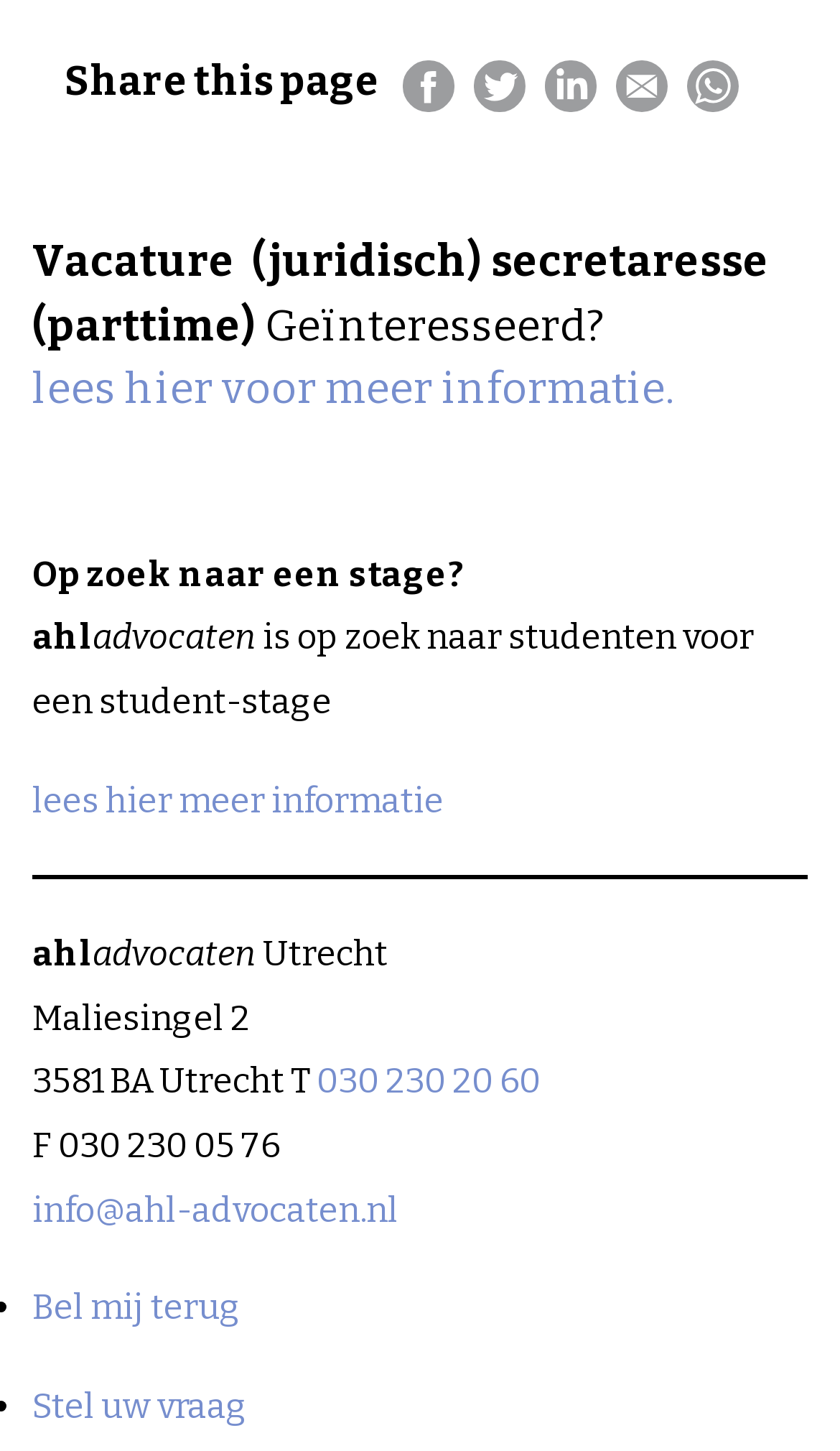Refer to the image and provide a thorough answer to this question:
What is the address of the company mentioned on the webpage?

The address of the company is mentioned in the StaticText elements with IDs 349 and 351, which have the texts 'Maliesingel 2' and '3581 BA Utrecht T', respectively.